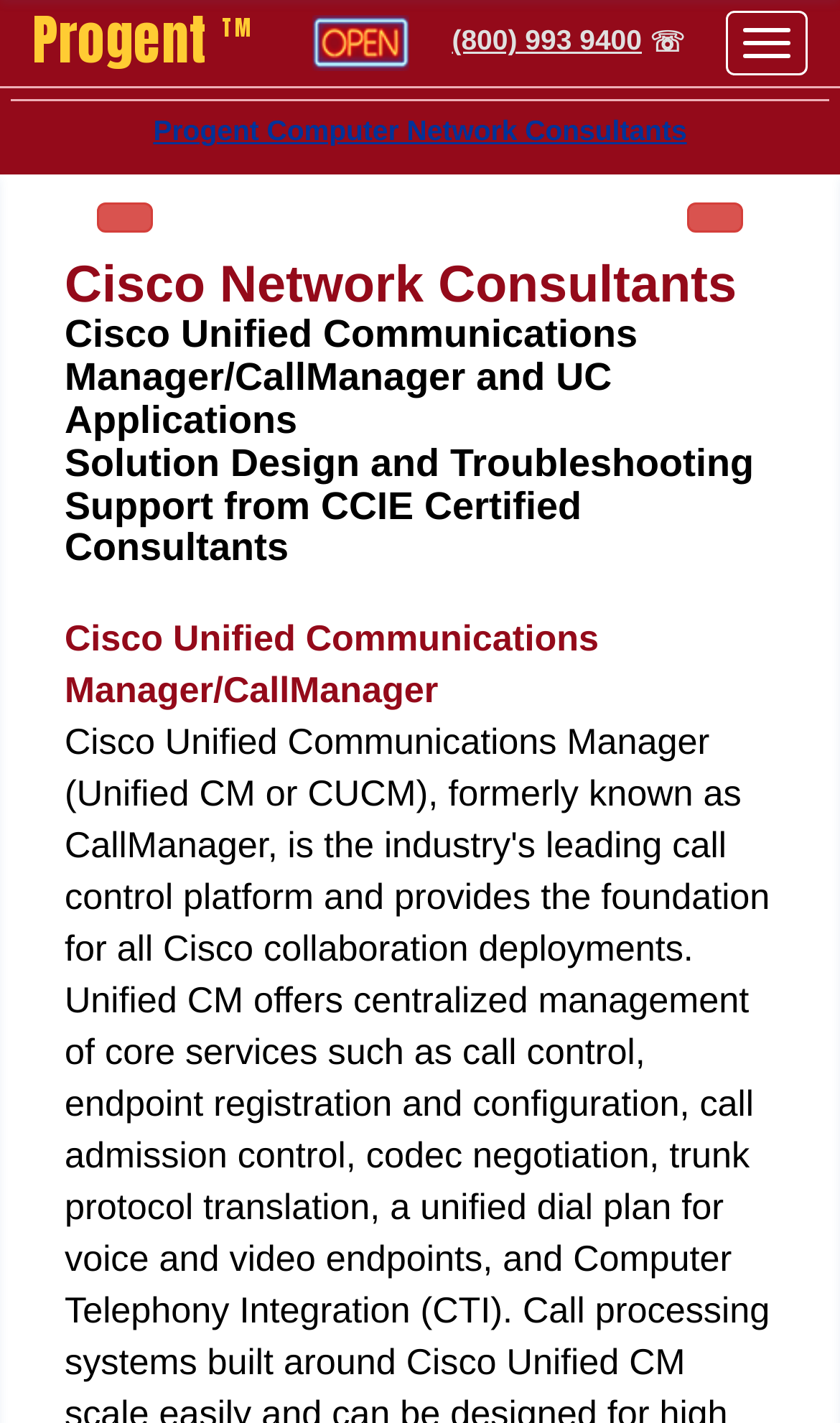Write a detailed summary of the webpage.

The webpage appears to be a consulting services page, specifically focused on Cisco Unified Communications Manager and related solutions. At the top-left corner, the company name "Progent" is displayed, with a superscript "TM" symbol next to it. To the right of the company name, a phone number "(800) 993 9400 ☏" is provided, along with a button that likely initiates a call or contact action.

Below the company name and phone number, a horizontal section contains three links. The first link, "Progent Computer Network Consultants", is located at the top-left of this section, while the other two links, represented by icons, are positioned at the top-center and top-right, respectively.

The main content of the page is divided into two sections, each with a heading. The first heading, "Cisco Network Consultants", is centered at the top of the main content area. The second heading, "Cisco Unified Communications Manager/CallManager and UC Applications Solution Design and Troubleshooting Support from CCIE Certified Consultants", is located below the first heading and spans almost the entire width of the page. This heading summarizes the consulting services offered, including solution design, troubleshooting, and support for Cisco Unified Communications Manager and related applications.